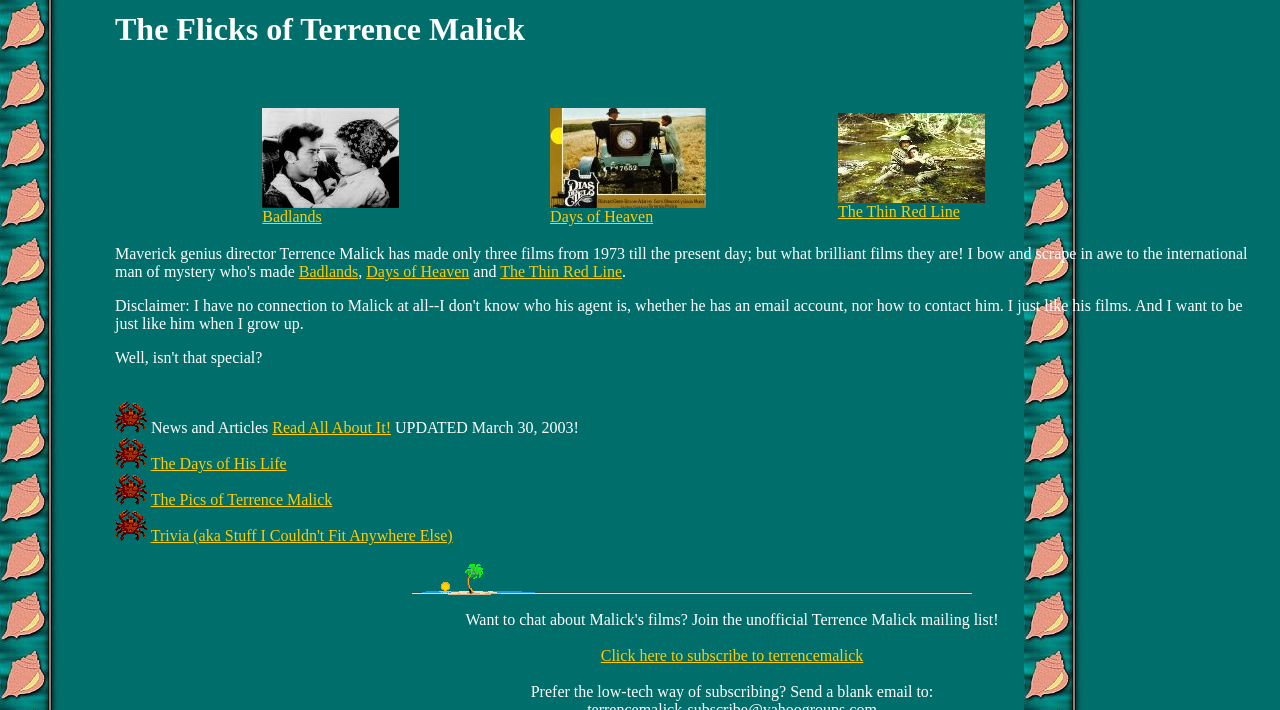Show the bounding box coordinates of the region that should be clicked to follow the instruction: "View The Pics of Terrence Malick."

[0.118, 0.692, 0.26, 0.716]